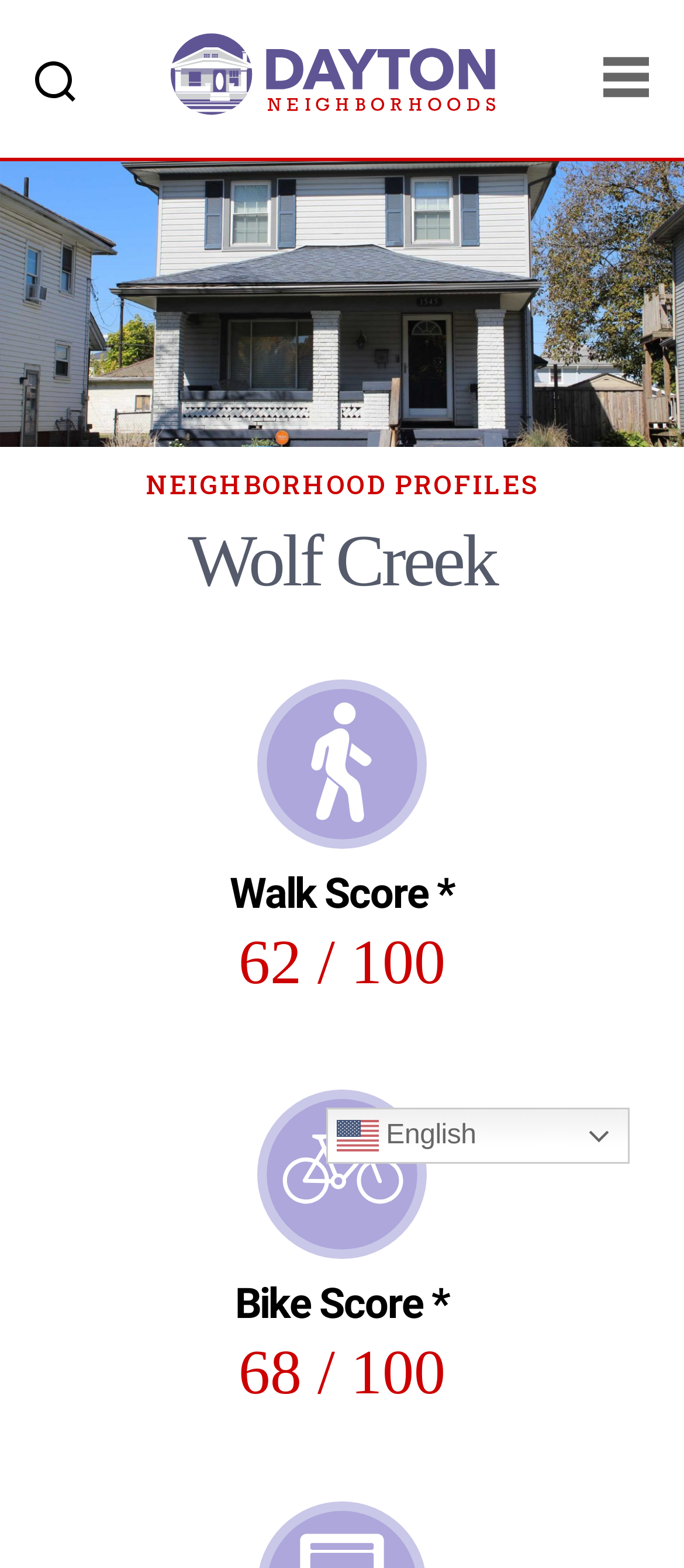What is the Walk Score of Wolf Creek?
Provide a detailed answer to the question using information from the image.

I found the Walk Score information by looking at the section that describes Wolf Creek, Dayton OH. There, I saw an image of a walk score icon, followed by a heading 'Walk Score *' and a static text '62 / 100'. This indicates that the Walk Score of Wolf Creek is 62 out of 100.